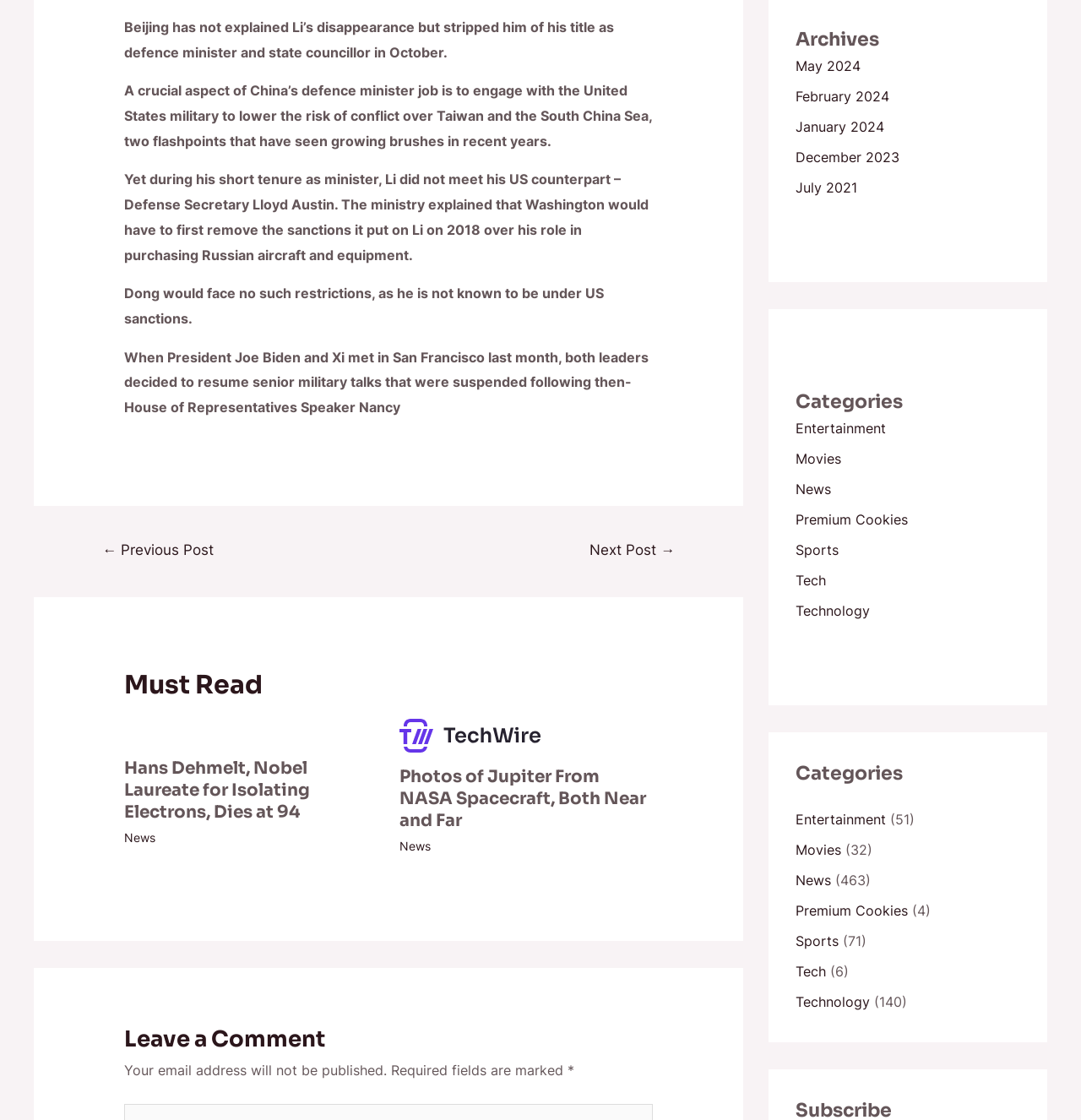Find the bounding box coordinates for the HTML element described in this sentence: "May 2024". Provide the coordinates as four float numbers between 0 and 1, in the format [left, top, right, bottom].

[0.736, 0.051, 0.796, 0.066]